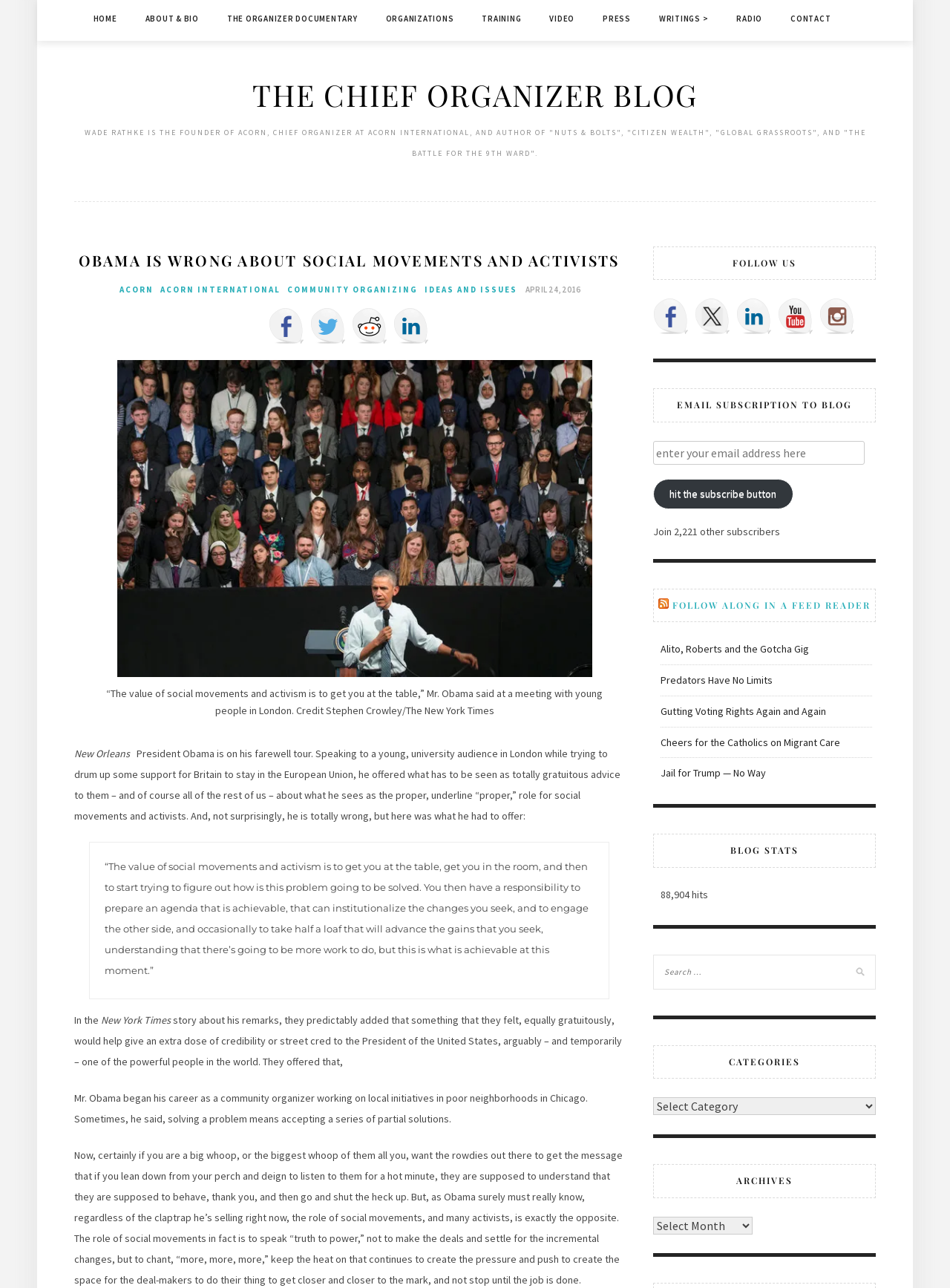Locate the heading on the webpage and return its text.

THE CHIEF ORGANIZER BLOG